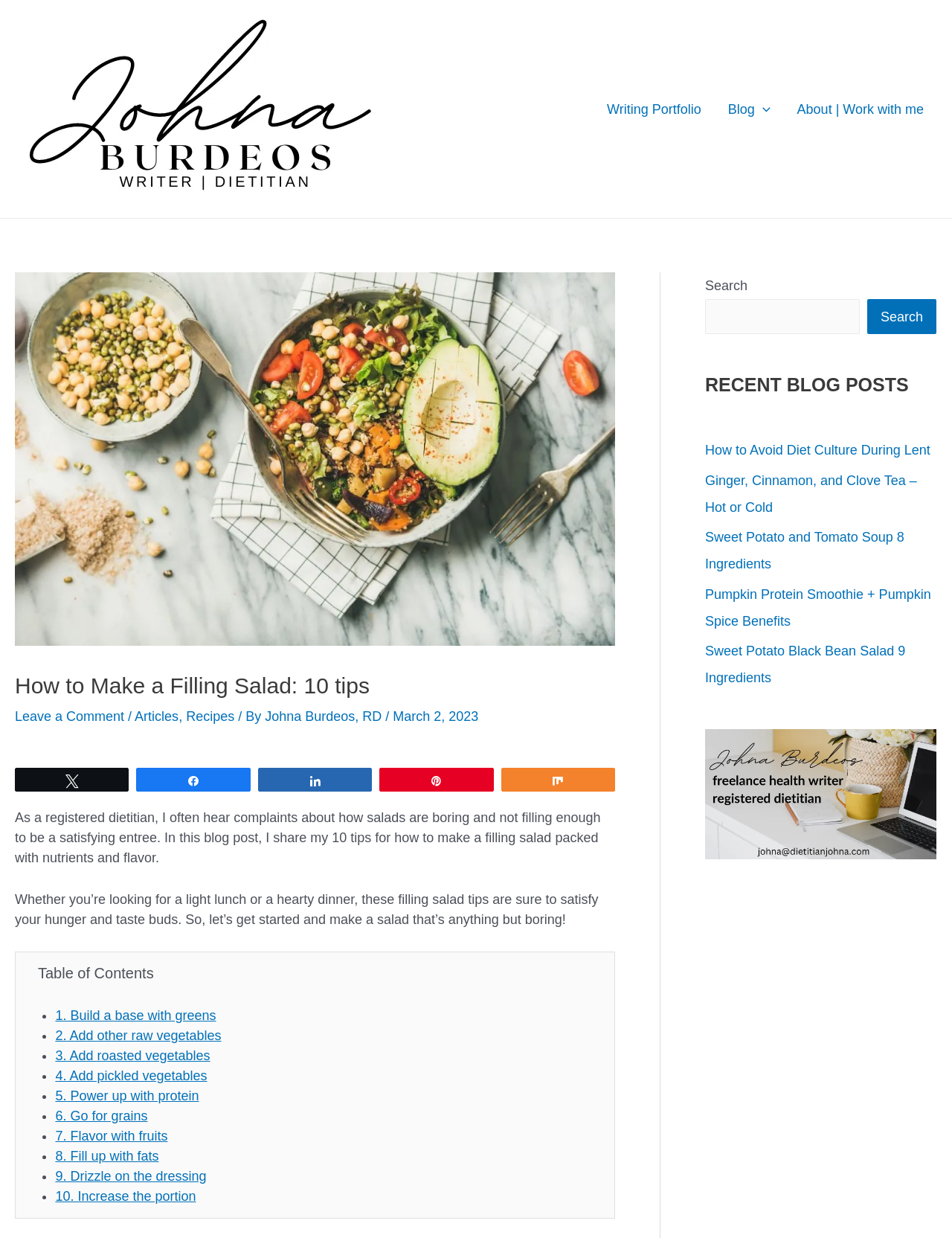Please locate the bounding box coordinates for the element that should be clicked to achieve the following instruction: "Toggle the blog menu". Ensure the coordinates are given as four float numbers between 0 and 1, i.e., [left, top, right, bottom].

[0.751, 0.067, 0.823, 0.109]